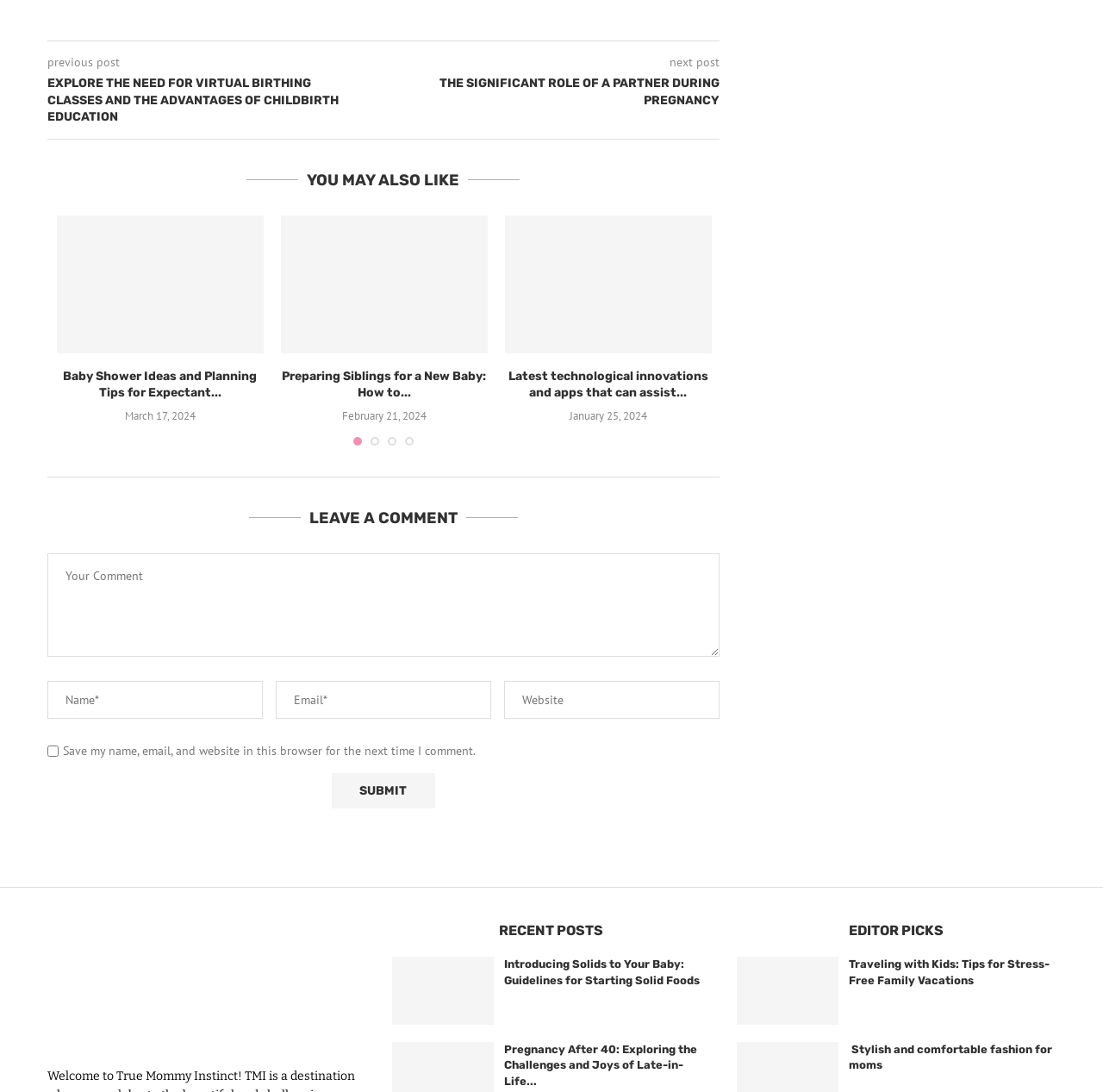What is the date of the second 'You may also like' post?
Please provide a single word or phrase answer based on the image.

February 21, 2024